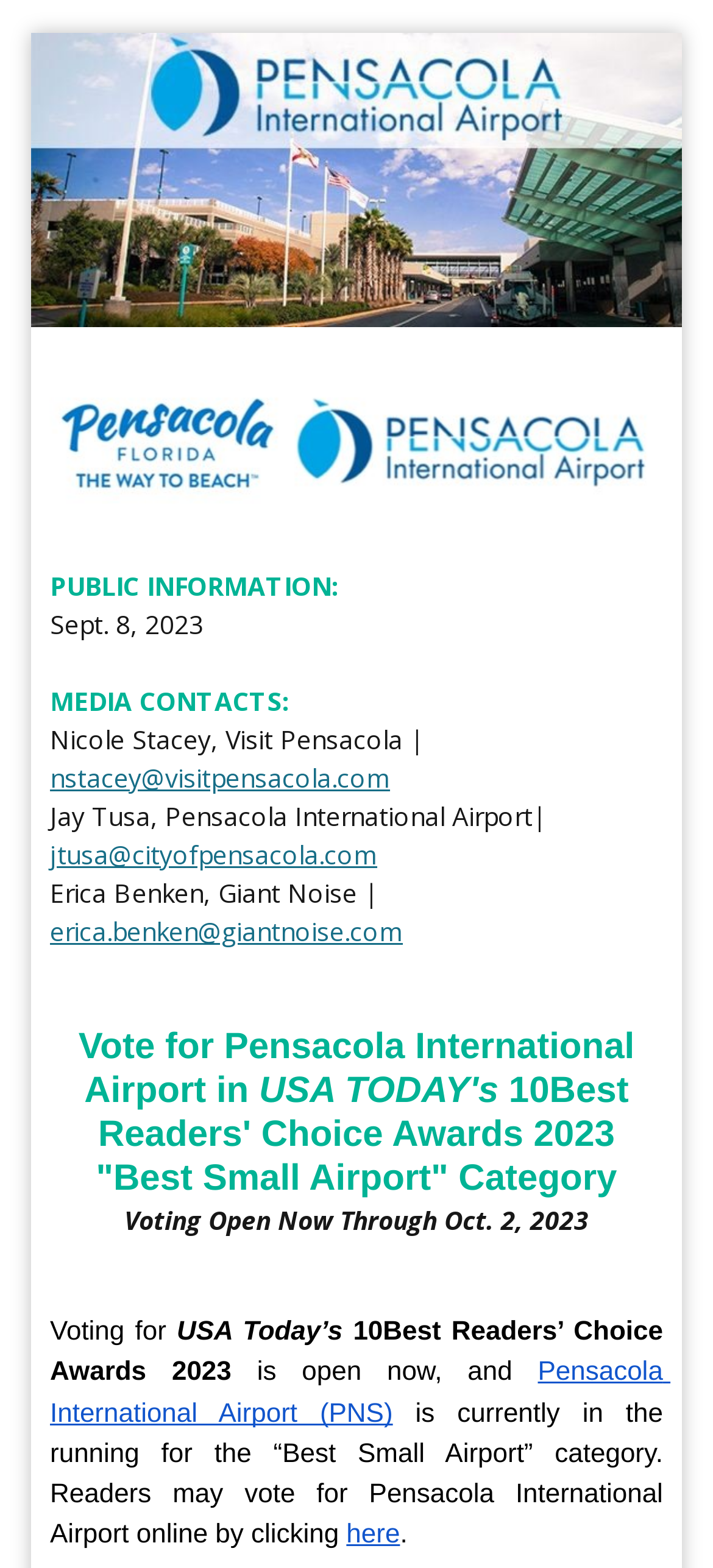Who are the media contacts?
Kindly answer the question with as much detail as you can.

The media contacts can be found in the StaticText elements that contain the names and email addresses of the contacts. Specifically, Nicole Stacey is from Visit Pensacola, Jay Tusa is from Pensacola International Airport, and Erica Benken is from Giant Noise.